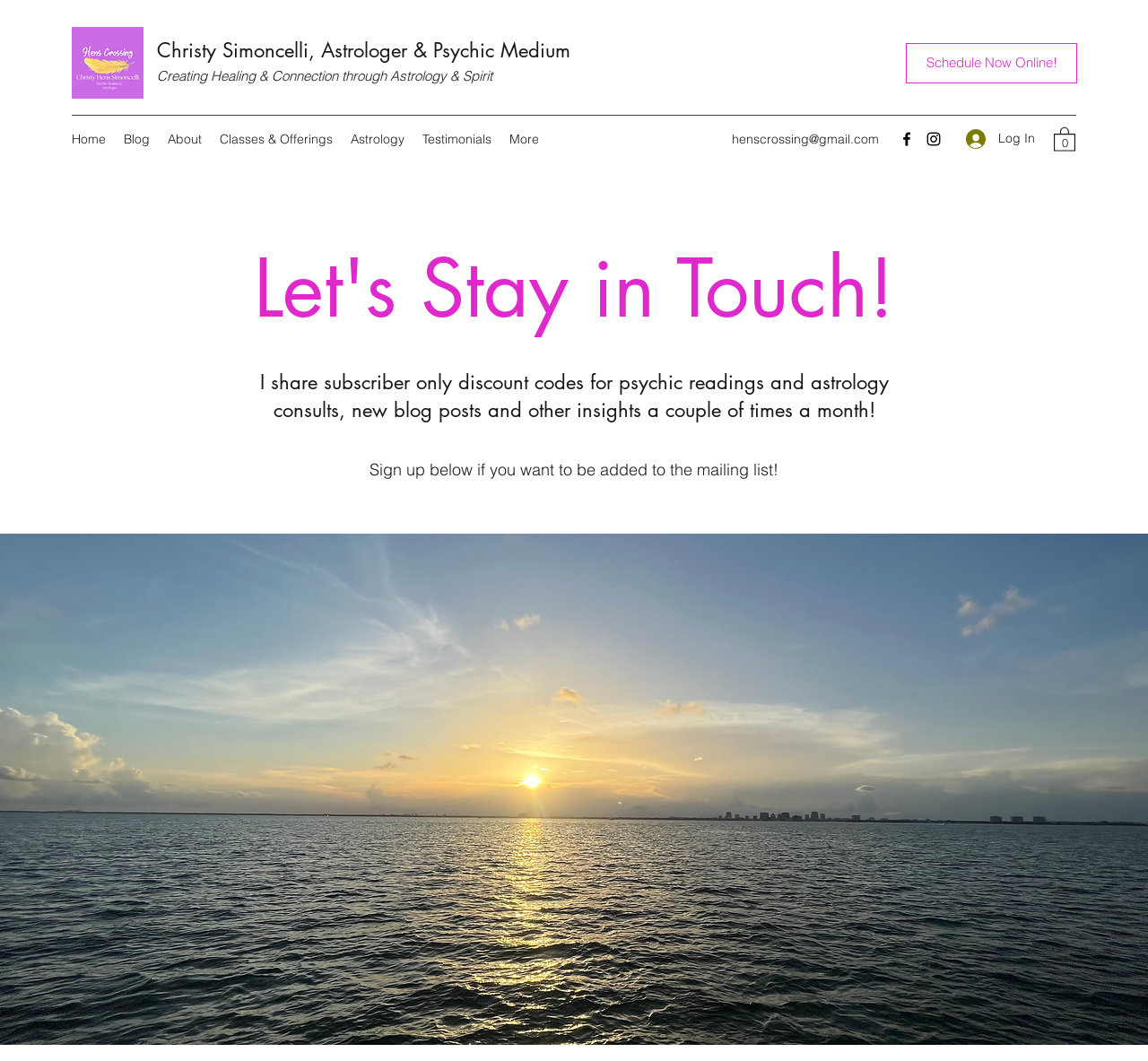Please find and provide the title of the webpage.

Let's Stay in Touch!